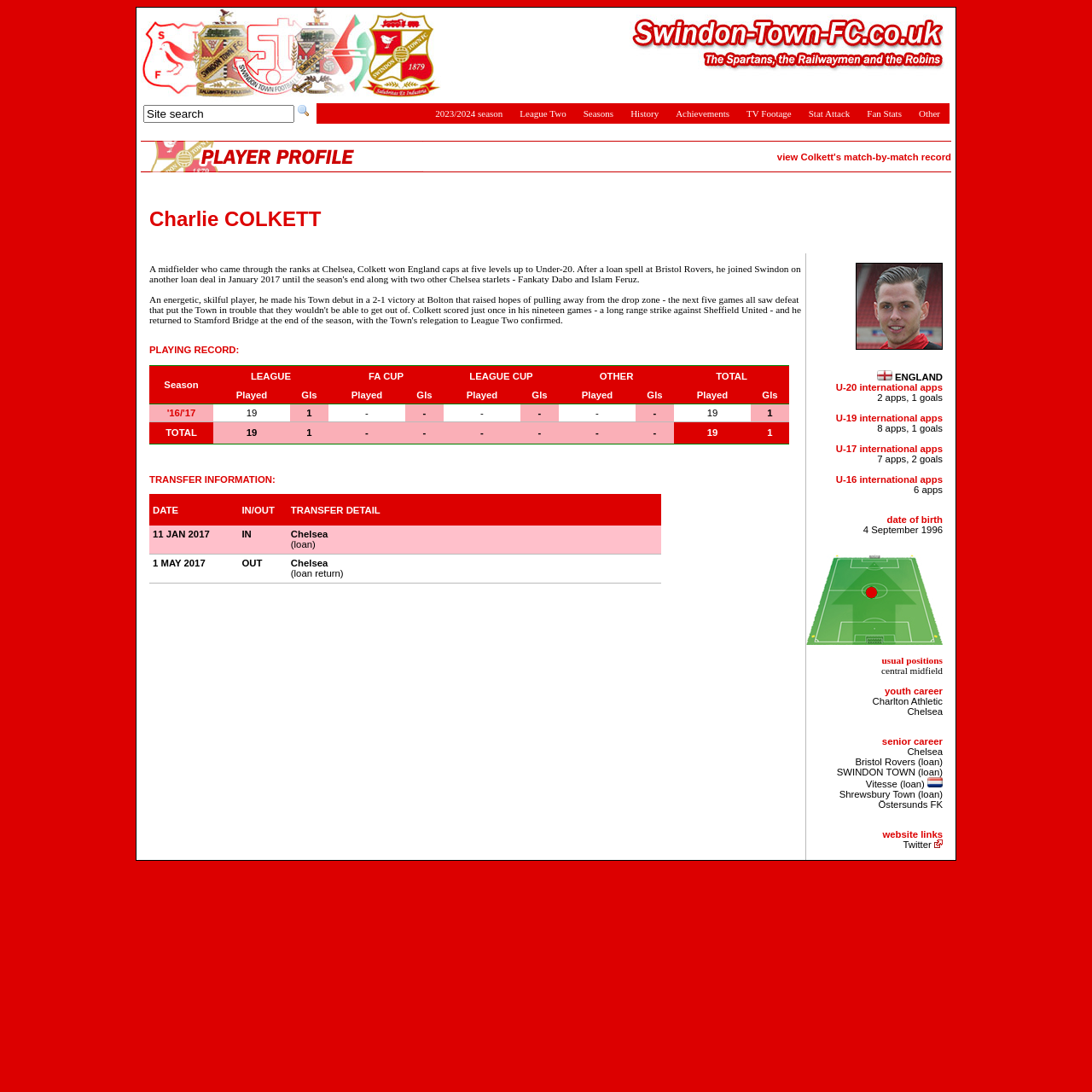Elaborate on the different components and information displayed on the webpage.

This webpage is about Charlie COLKETT, a midfielder who played for Swindon Town FC. At the top of the page, there are two links and two images, one on the left and one on the right. Below these, there is a table with a search bar and a submit button on the left, and a list of links to different sections, including the 2023/2024 season, League Two, Seasons, History, Achievements, TV Footage, Stat Attack, Fan Stats, and Other, on the right.

Further down, there is a table with a link to view Colkett's match-by-match record. Below this, there is a biography of Colkett, describing his career, including his time at Chelsea and his loan spell at Swindon Town FC. The biography also mentions his playing style and his stats.

On the right side of the biography, there is a table displaying Colkett's playing record, with columns for Season, League, FA Cup, League Cup, Other, and Total. The table shows his stats for the 2016/2017 season, including the number of games played and goals scored.